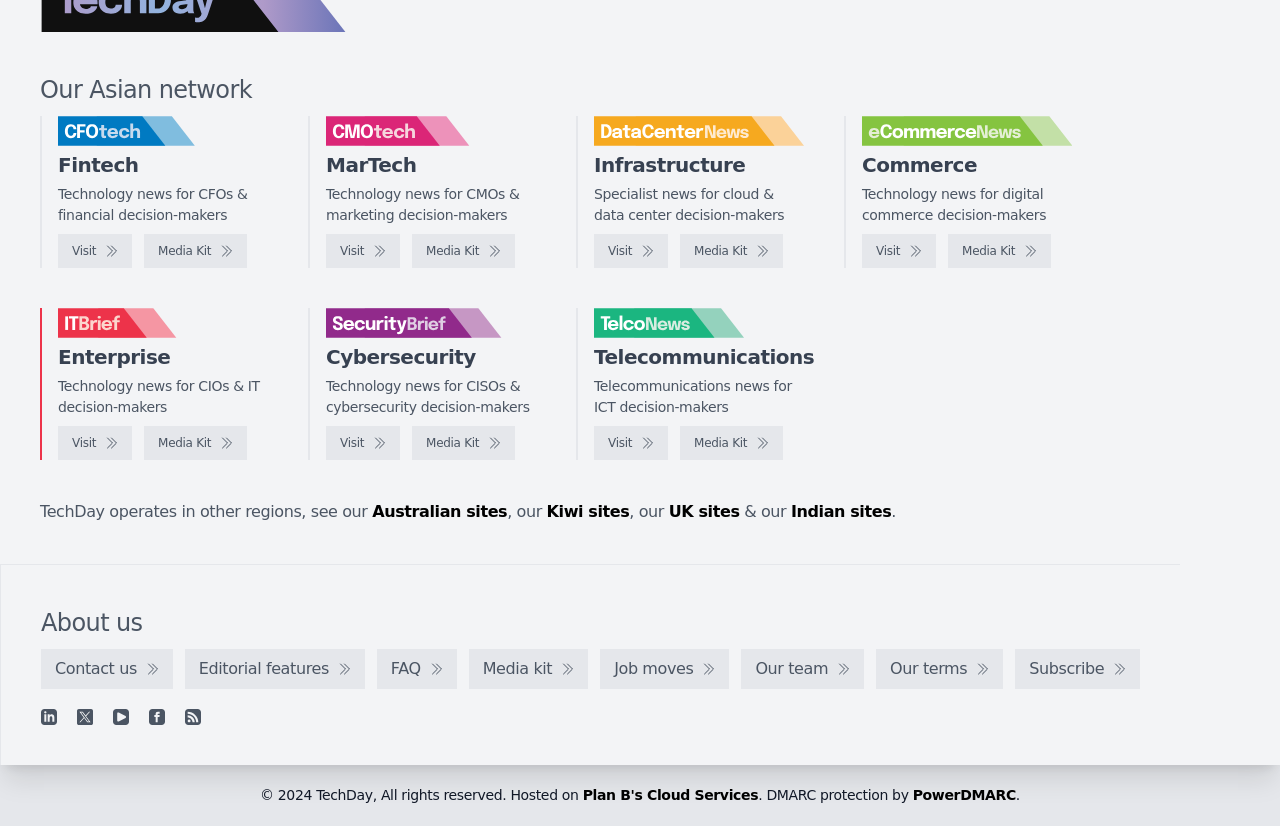Given the webpage screenshot and the description, determine the bounding box coordinates (top-left x, top-left y, bottom-right x, bottom-right y) that define the location of the UI element matching this description: Media Kit

[0.322, 0.283, 0.402, 0.324]